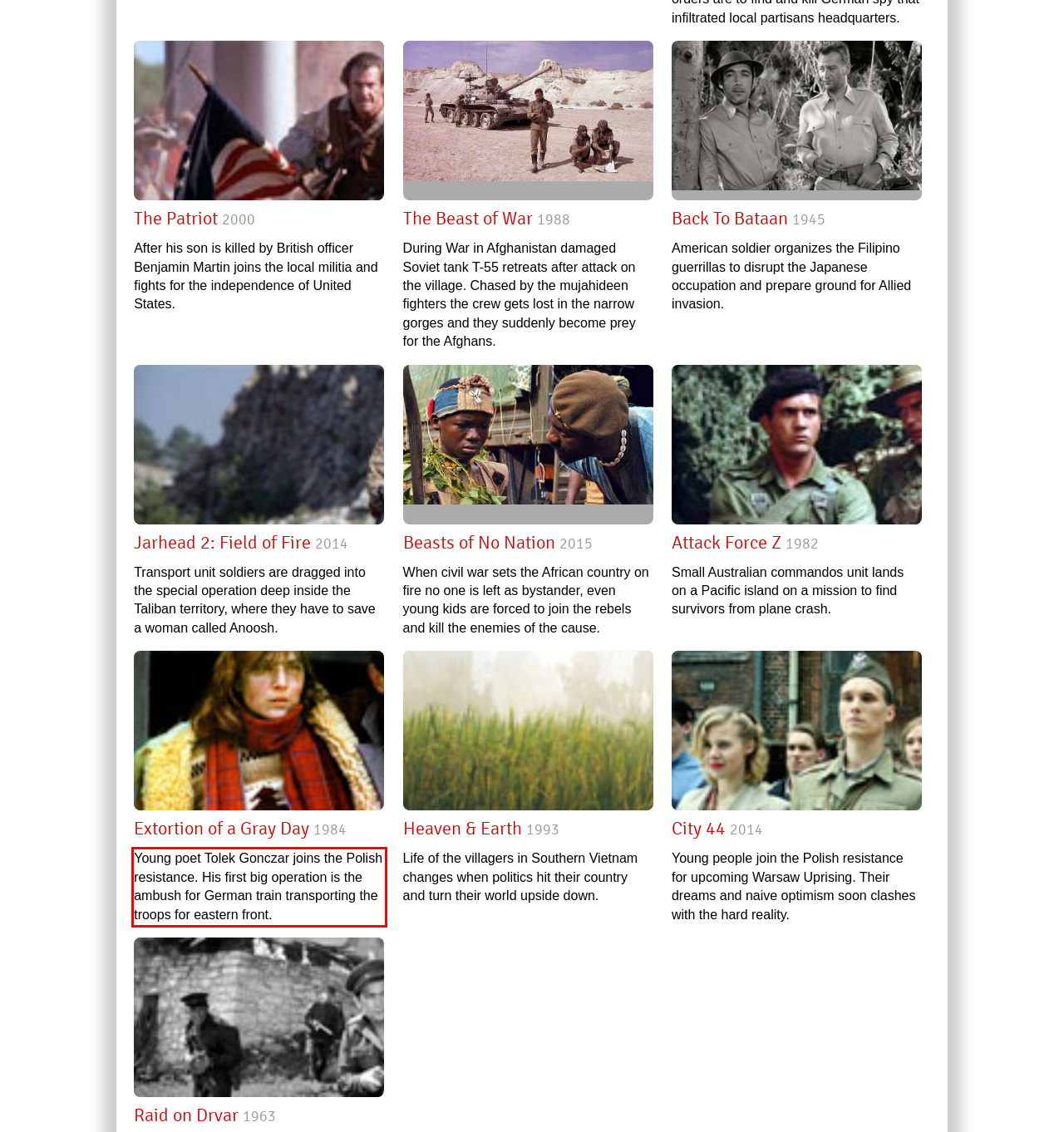Please analyze the provided webpage screenshot and perform OCR to extract the text content from the red rectangle bounding box.

Young poet Tolek Gonczar joins the Polish resistance. His first big operation is the ambush for German train transporting the troops for eastern front.